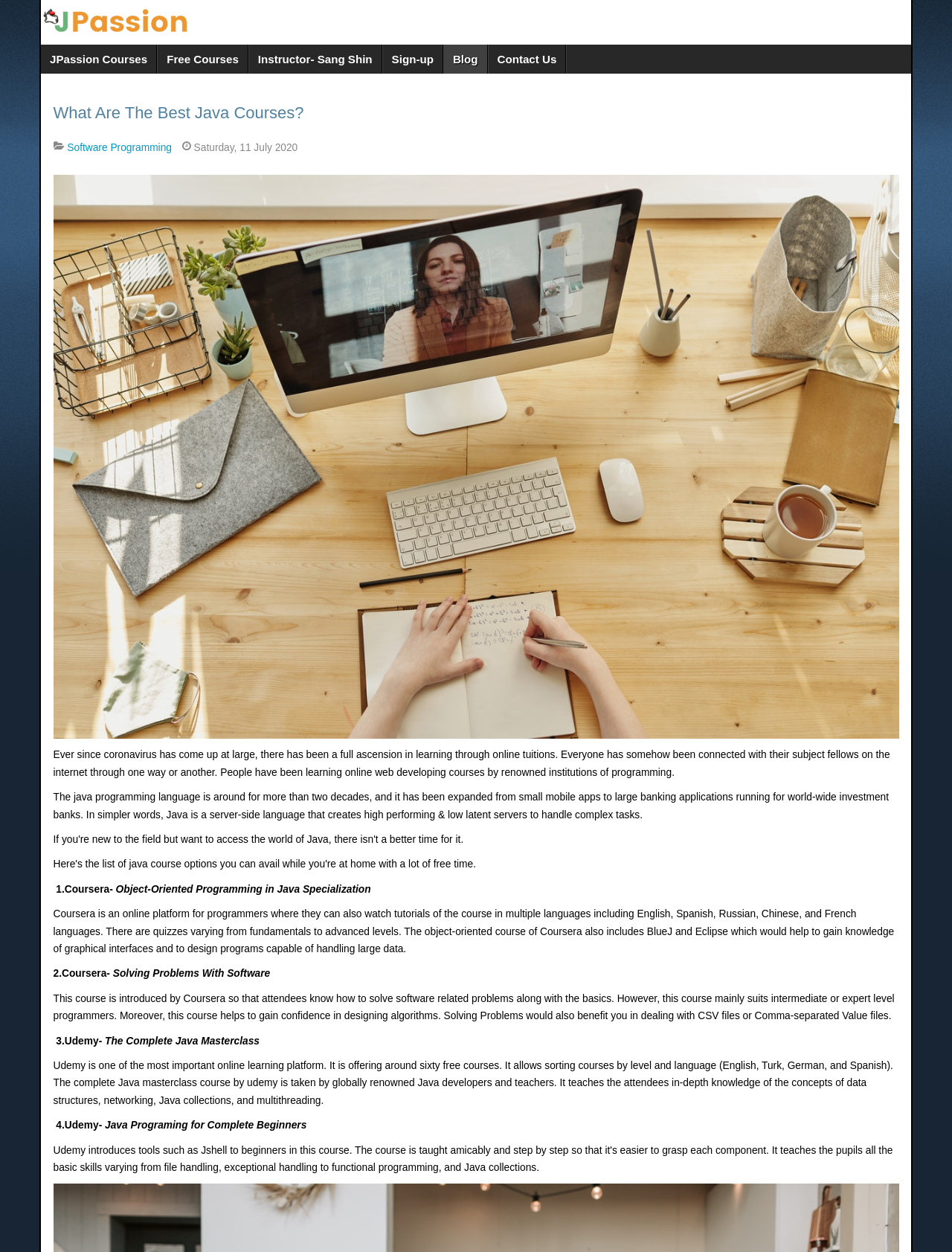Create a detailed summary of all the visual and textual information on the webpage.

The webpage is about finding the best Java courses online. At the top, there is a logo with the text "Learn with Passion!" accompanied by an image. Below the logo, there are several links to different sections of the website, including "JPassion Courses", "Free Courses", "Instructor- Sang Shin", "Sign-up", "Blog", and "Contact Us". 

The main content of the webpage is divided into sections, each with a heading and a description. The first section has a heading "What Are The Best Java Courses?" and a brief introduction to the rise of online learning due to the coronavirus pandemic. 

Below the introduction, there is an image related to Java courses. The next section has a timestamp "Saturday, 11 July 2020" and a link to "Software Programming". 

The main content of the webpage is a list of four Java courses, each with a brief description. The courses are listed in a numbered format, with the first course being from Coursera, titled "Object-Oriented Programming in Java Specialization". The second course is also from Coursera, titled "Solving Problems With Software". The third and fourth courses are from Udemy, titled "The Complete Java Masterclass" and "Java Programing for Complete Beginners", respectively. Each course description provides details about the course content, level, and language options.